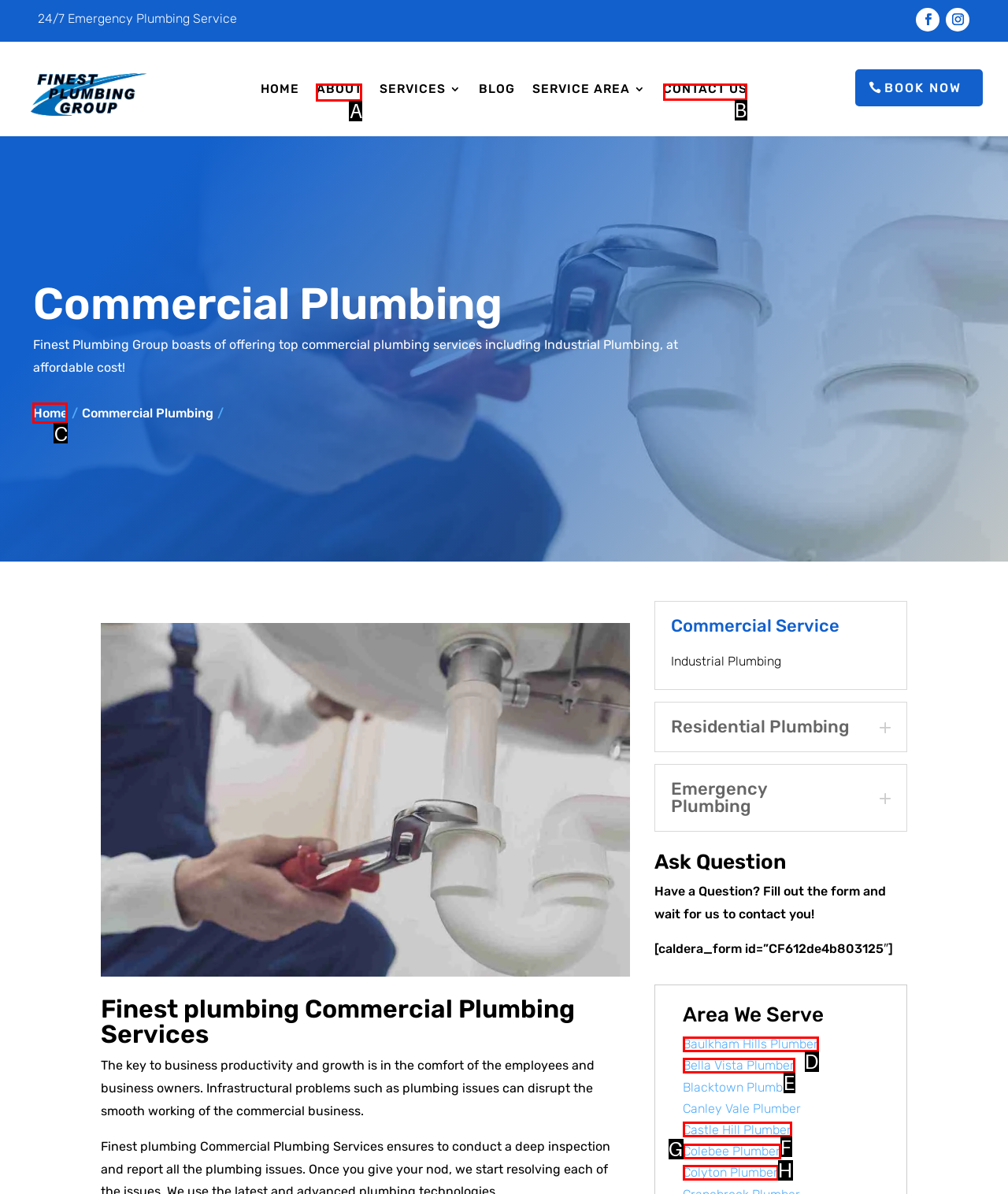Select the appropriate HTML element to click on to finish the task: Click on the 'CONTACT US' link.
Answer with the letter corresponding to the selected option.

B